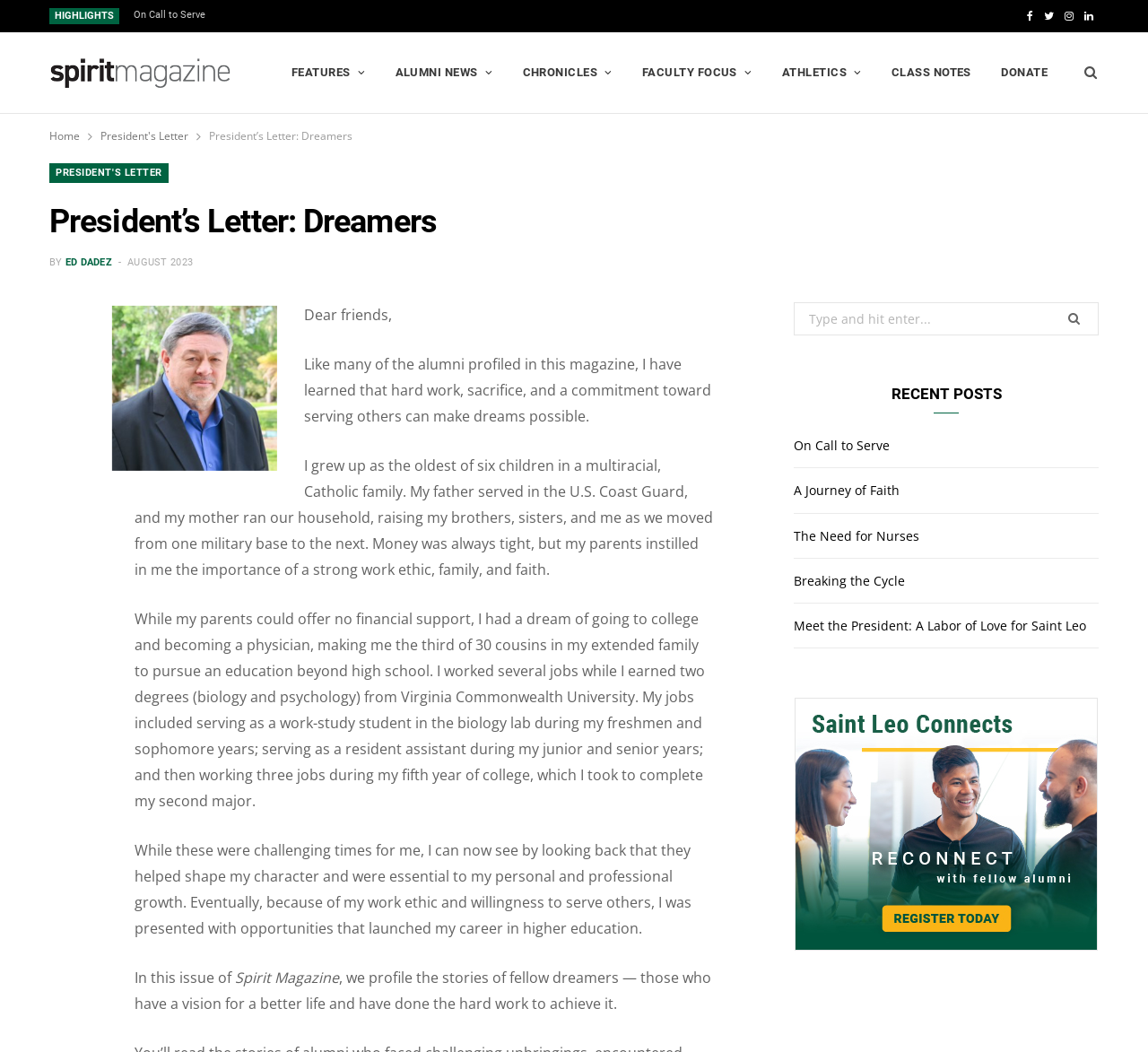What is the name of the magazine that the article is published in?
Give a detailed explanation using the information visible in the image.

The name of the magazine can be found in the article 'President’s Letter: Dreamers' where it is mentioned as 'Spirit Magazine'.